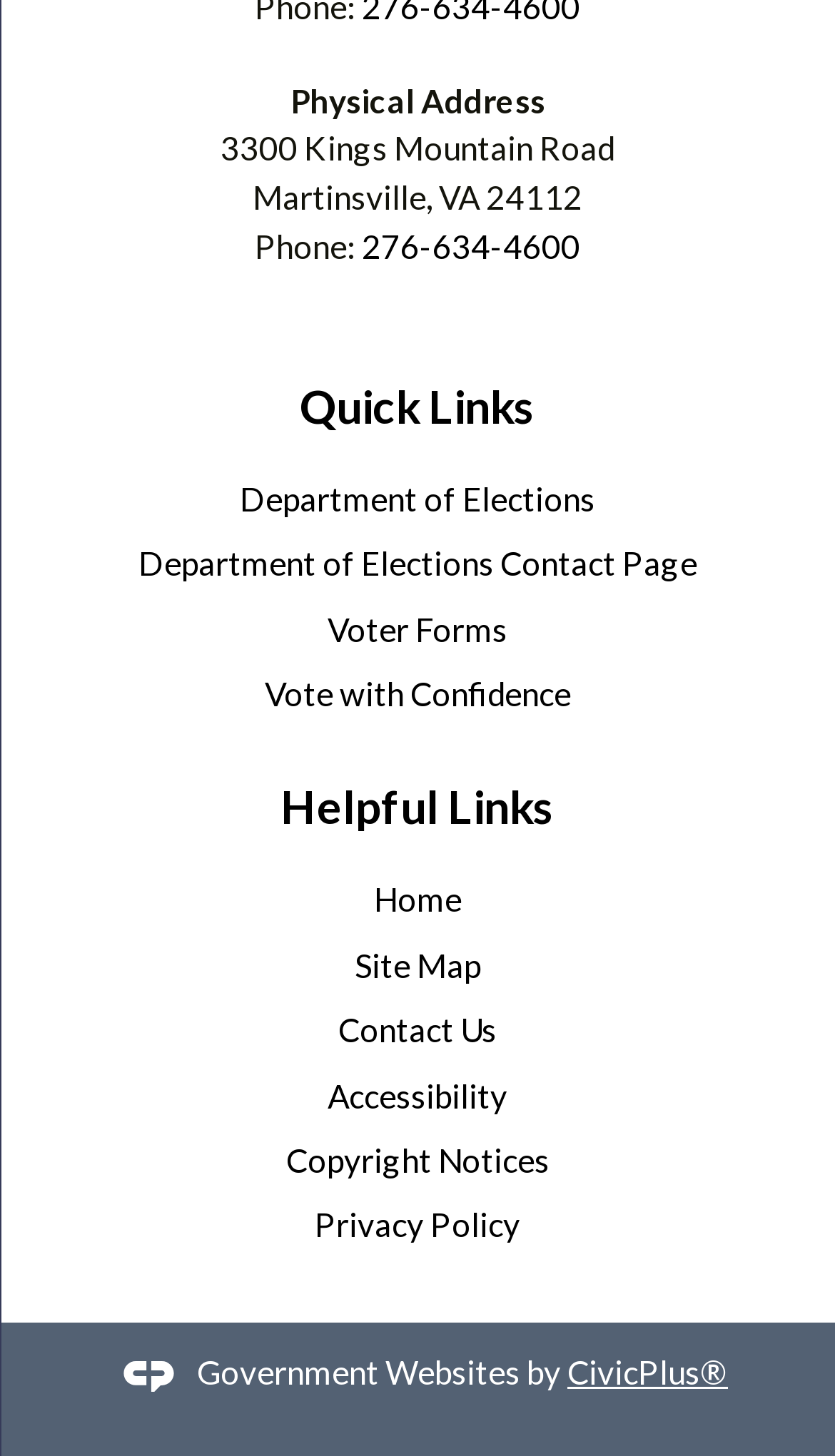Please provide the bounding box coordinates for the element that needs to be clicked to perform the following instruction: "Check Copyright Notices". The coordinates should be given as four float numbers between 0 and 1, i.e., [left, top, right, bottom].

[0.342, 0.783, 0.658, 0.81]